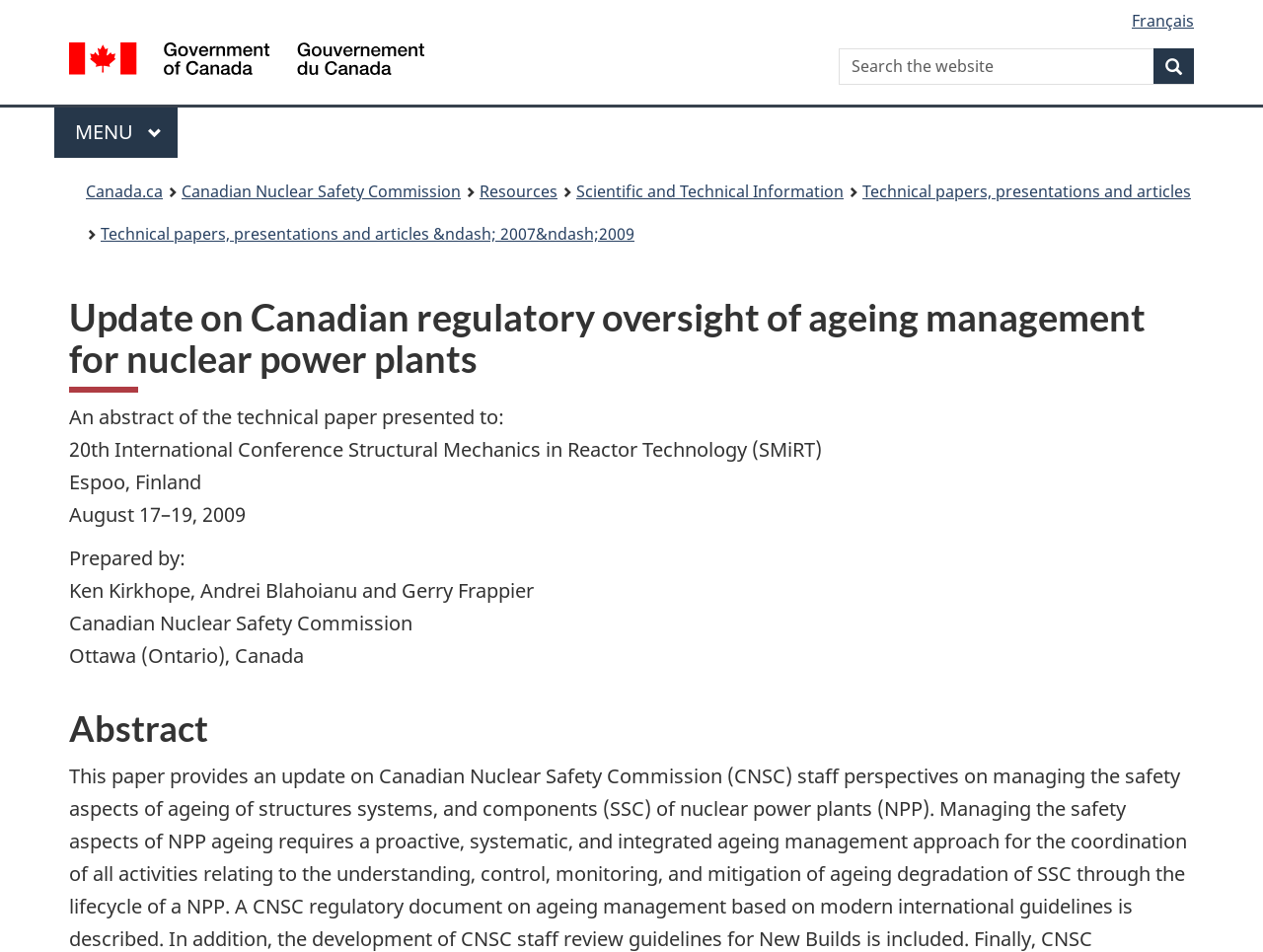Determine the bounding box coordinates (top-left x, top-left y, bottom-right x, bottom-right y) of the UI element described in the following text: Knowledge Hub

None